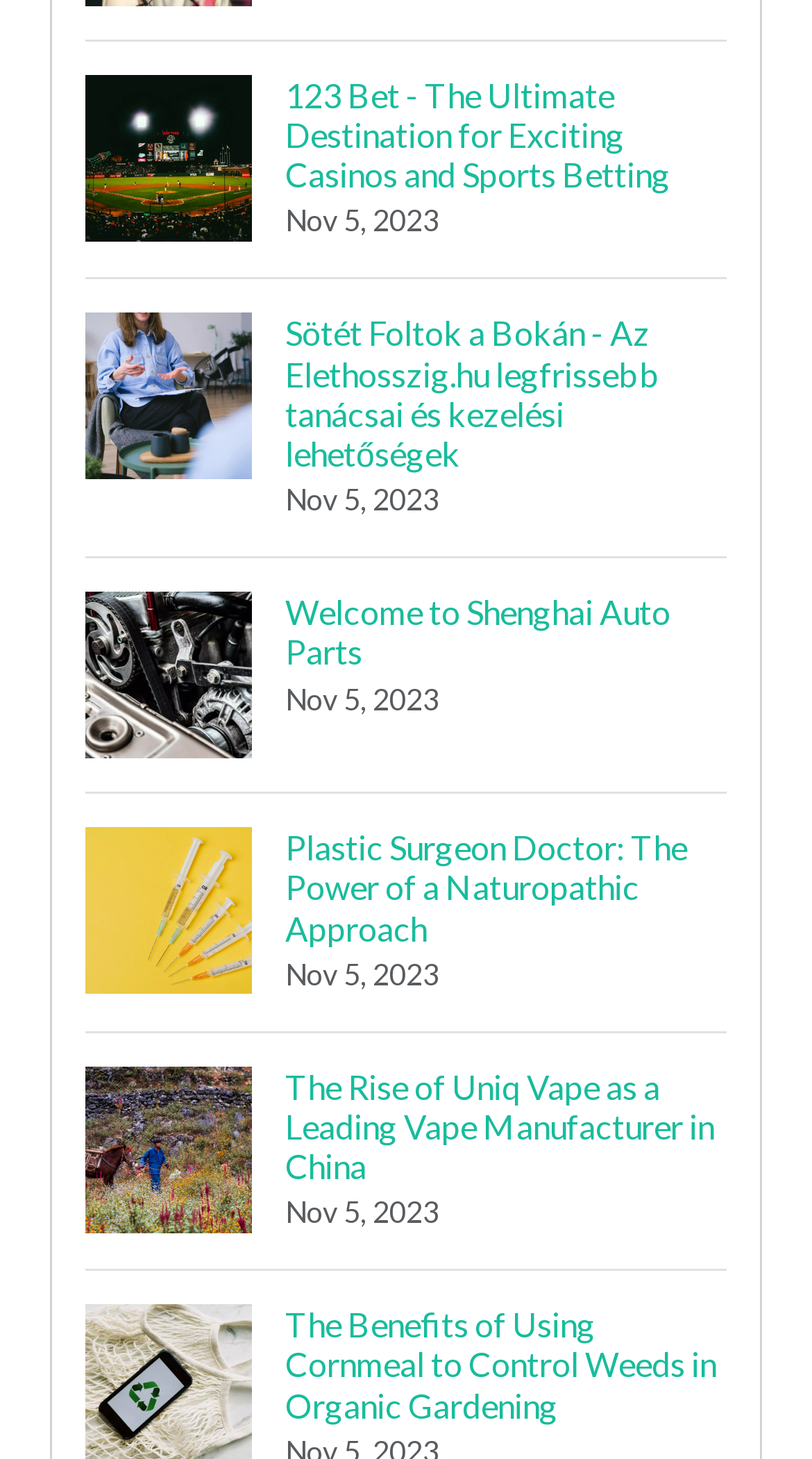What is the width of the images?
Please provide a detailed answer to the question.

By analyzing the bounding box coordinates of the image elements, I can see that the width of each image is 0.31 - 0.105 = 0.205.